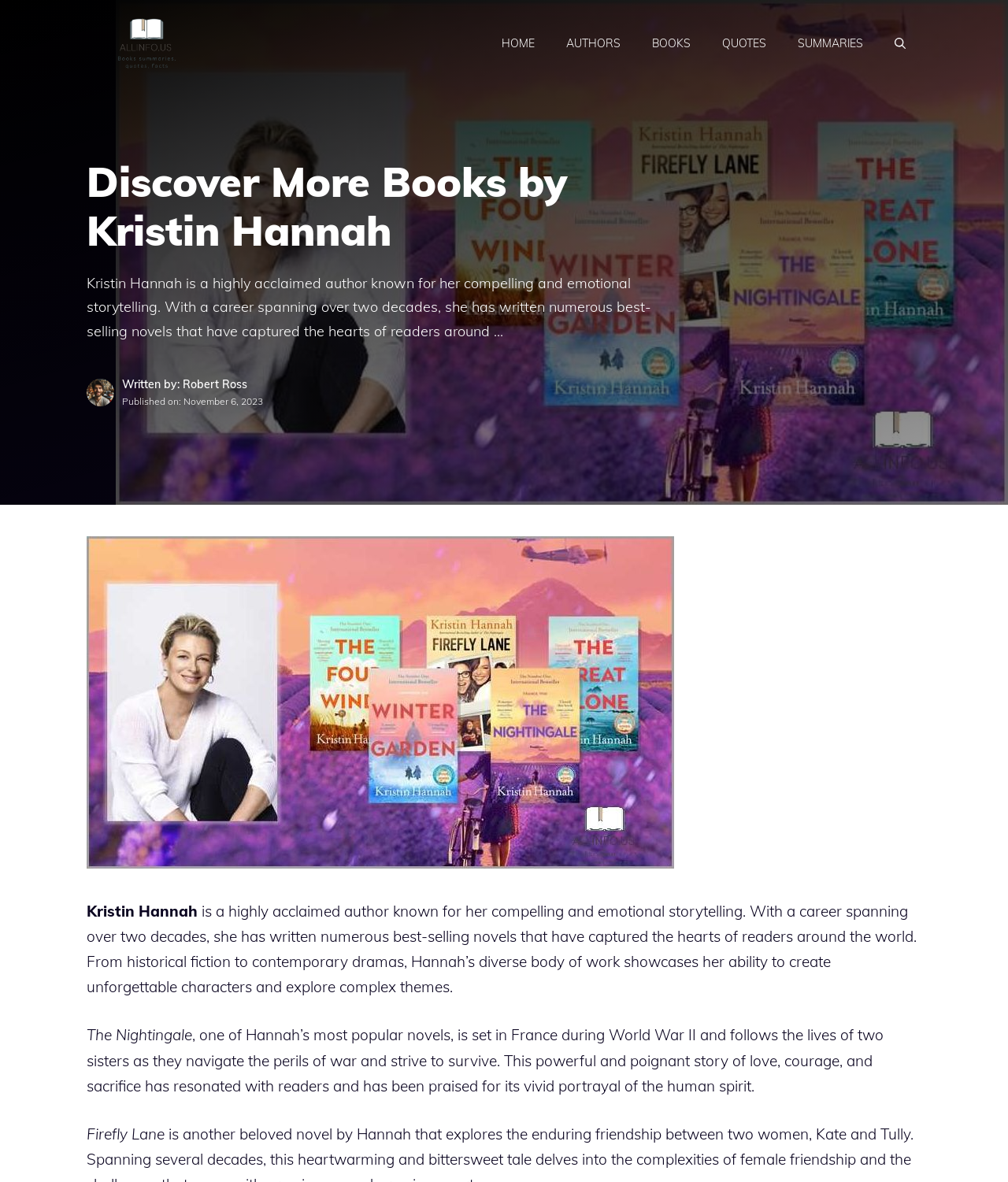Identify the bounding box of the UI element that matches this description: "Authors".

[0.546, 0.017, 0.631, 0.057]